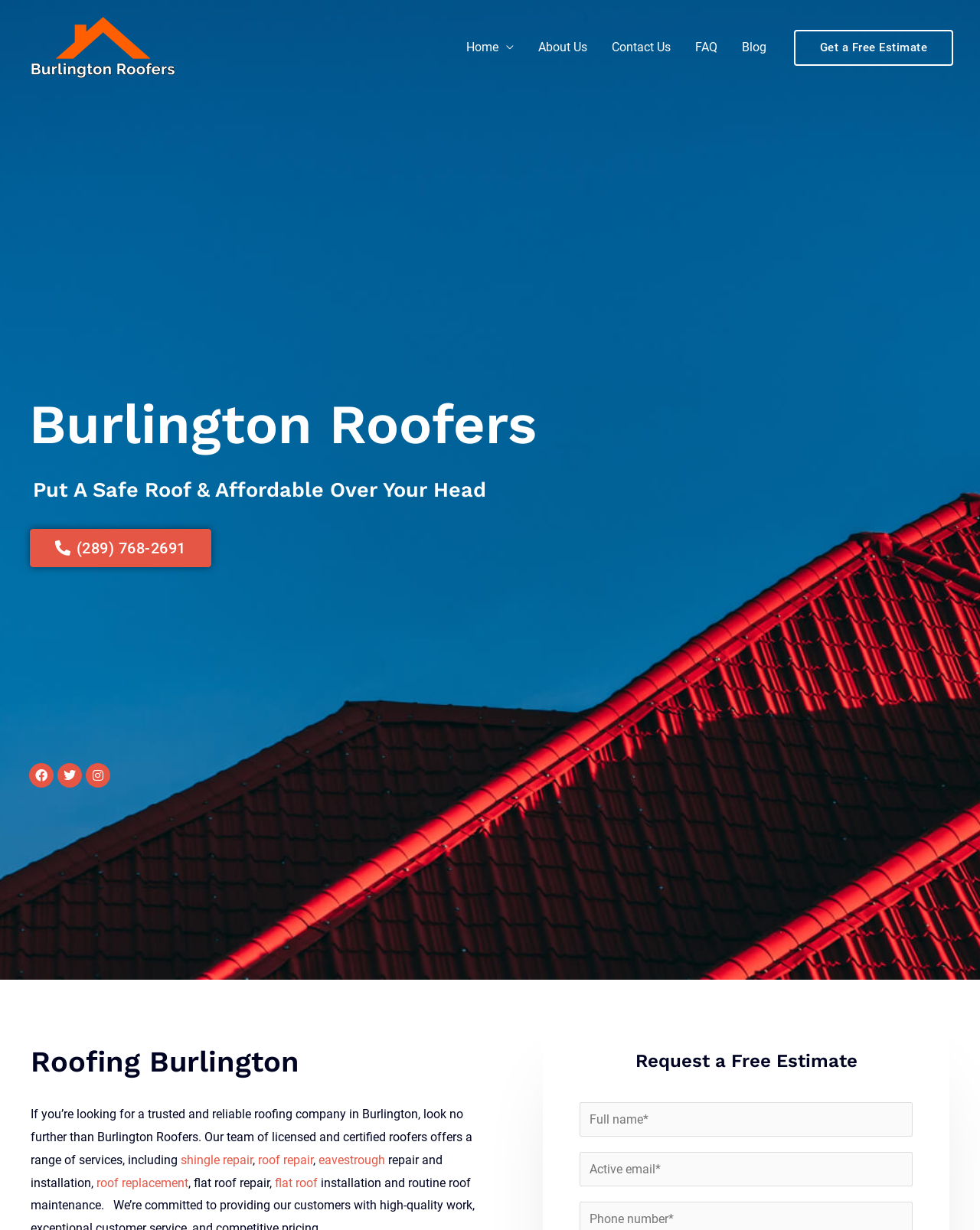Please identify the bounding box coordinates of the region to click in order to complete the given instruction: "Call the phone number". The coordinates should be four float numbers between 0 and 1, i.e., [left, top, right, bottom].

[0.03, 0.43, 0.215, 0.461]